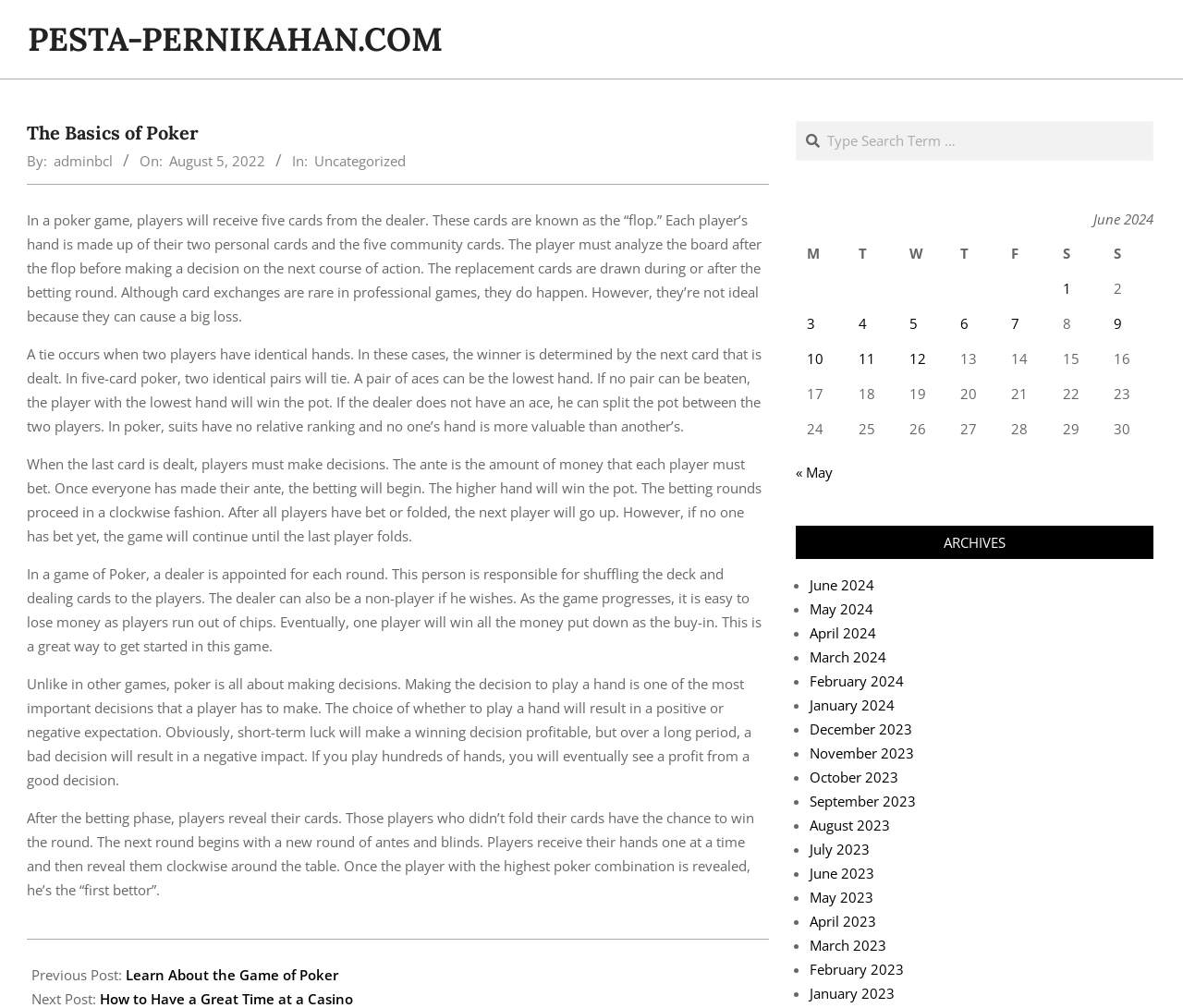Determine the bounding box coordinates of the element's region needed to click to follow the instruction: "View posts published on June 1, 2024". Provide these coordinates as four float numbers between 0 and 1, formatted as [left, top, right, bottom].

[0.889, 0.269, 0.932, 0.303]